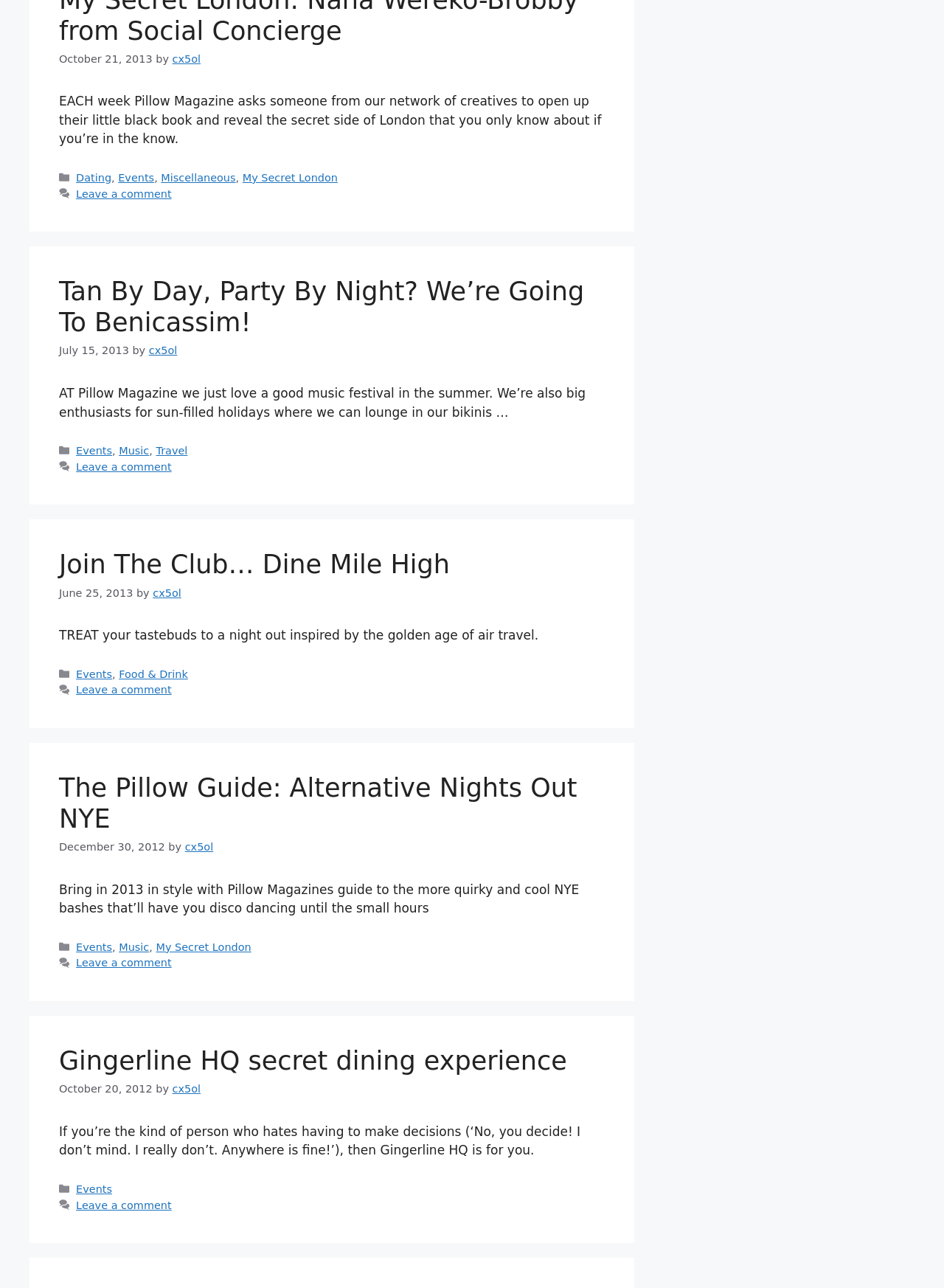Please identify the bounding box coordinates of the area that needs to be clicked to fulfill the following instruction: "View the 'My Secret London' category."

[0.257, 0.133, 0.358, 0.143]